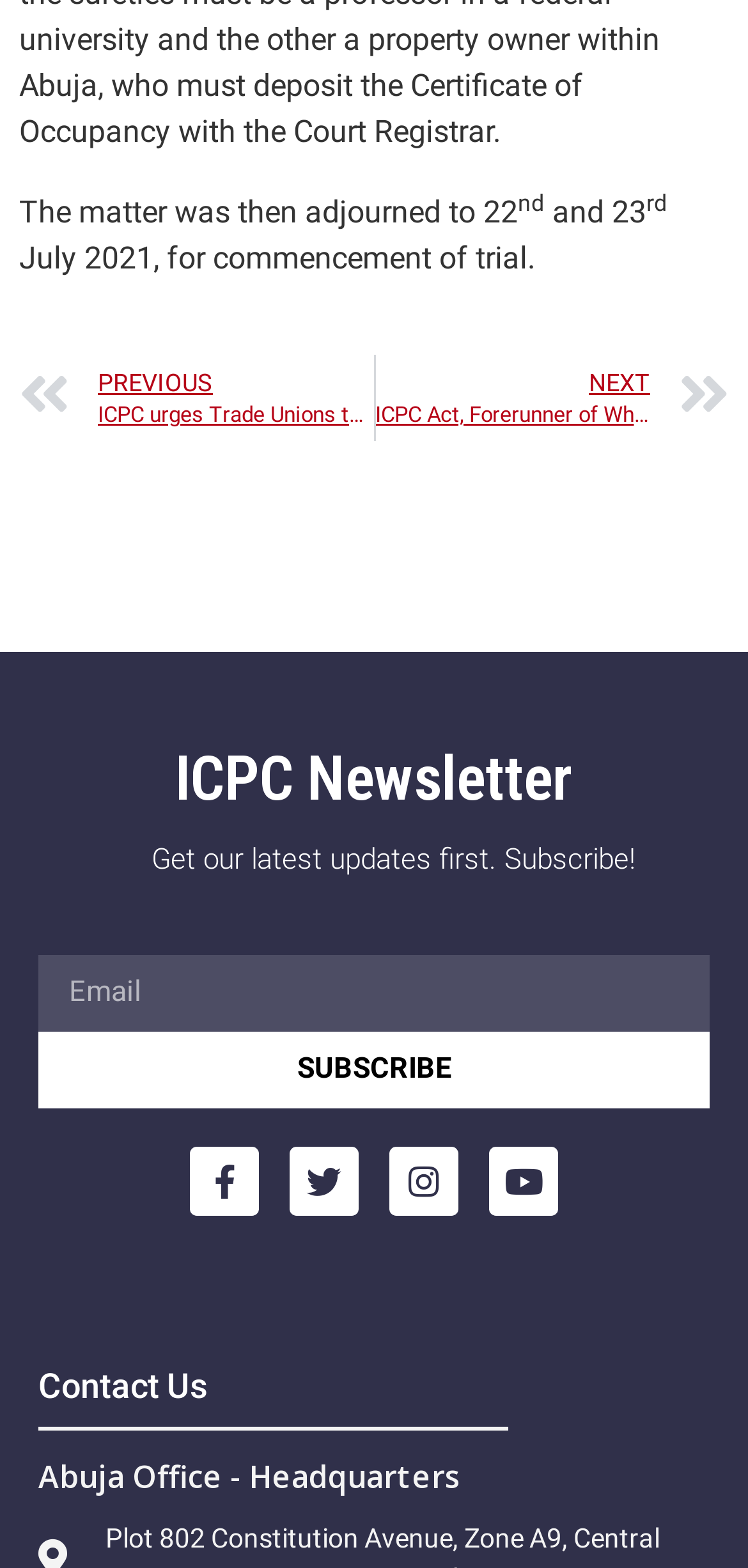What is the heading above the 'Get our latest updates first' text?
Look at the image and provide a short answer using one word or a phrase.

ICPC Newsletter